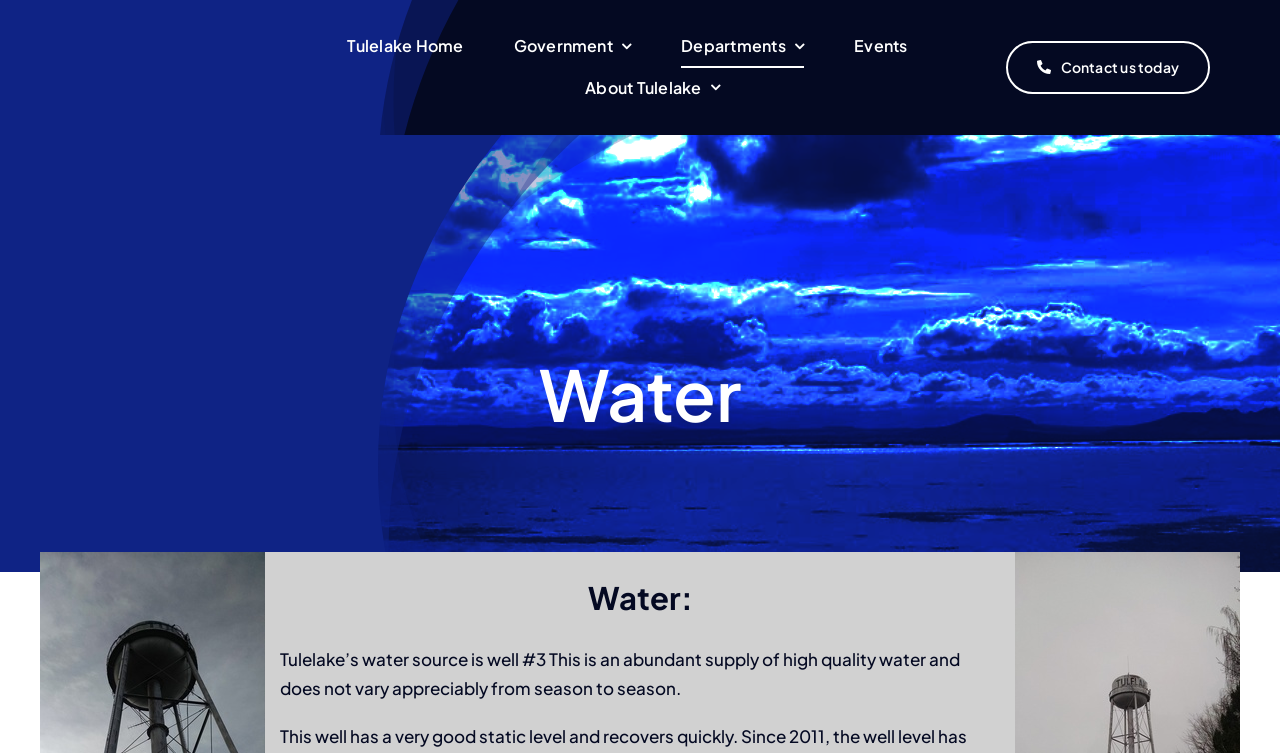Generate a thorough description of the webpage.

The webpage is about the water source of Tulelake, specifically highlighting that it comes from well #3. At the top of the page, there is a navigation menu with five links: "Tulelake Home", "Government", "Departments", "Events", and "About Tulelake". These links are positioned horizontally, with "Tulelake Home" on the left and "About Tulelake" on the right.

Below the navigation menu, there is a call-to-action link "Contact us today" located near the top-right corner of the page. The main content of the page is headed by a large heading "Water" situated roughly in the middle of the page. 

Under the "Water" heading, there are two paragraphs of text. The first paragraph is a brief title "Water:" and the second paragraph provides more information about Tulelake's water source, stating that it is an abundant supply of high-quality water that does not vary appreciably from season to season. The text is positioned in the middle of the page, with the title "Water:" above the descriptive paragraph.